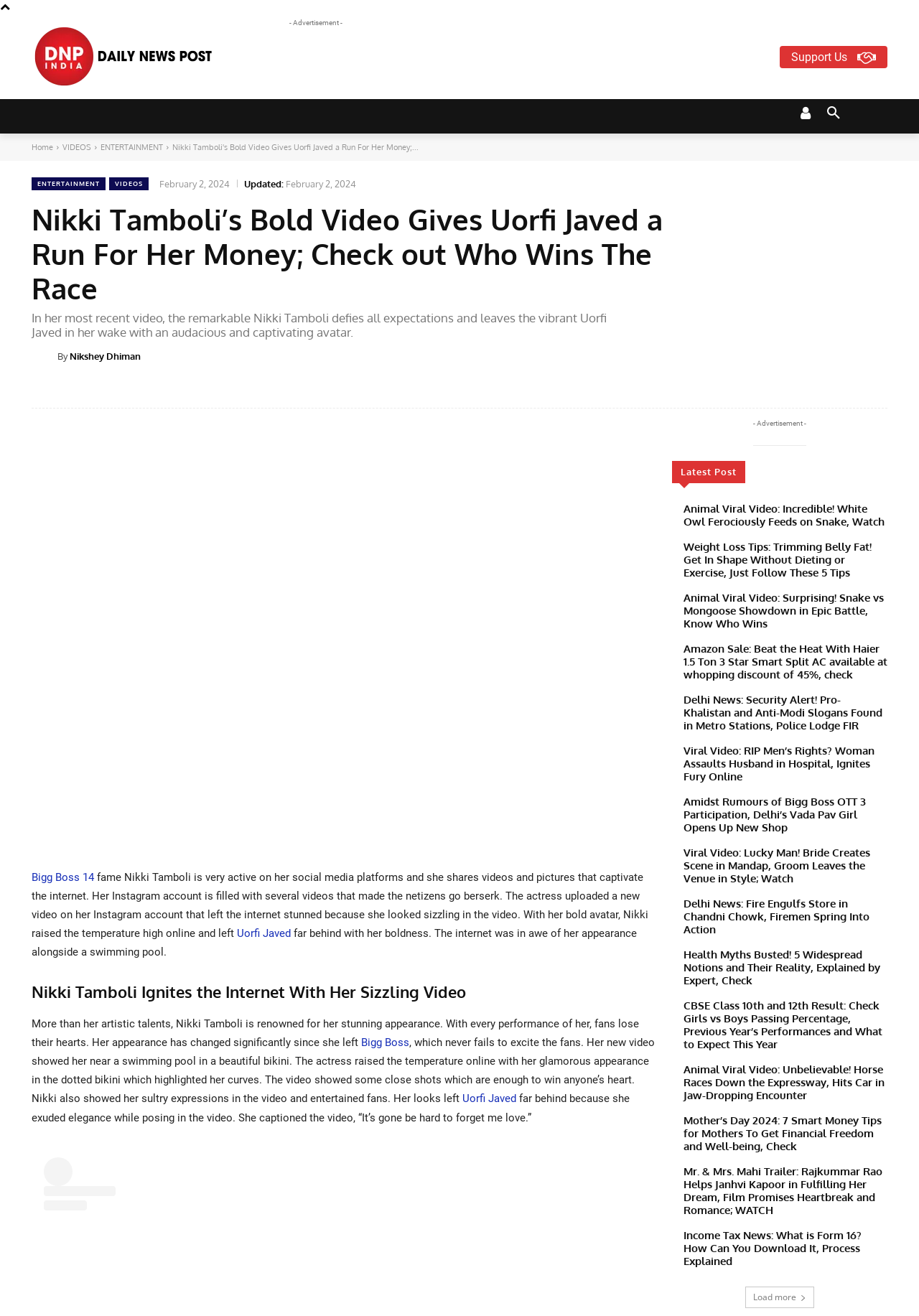Could you specify the bounding box coordinates for the clickable section to complete the following instruction: "Read the latest post"?

[0.731, 0.35, 0.966, 0.367]